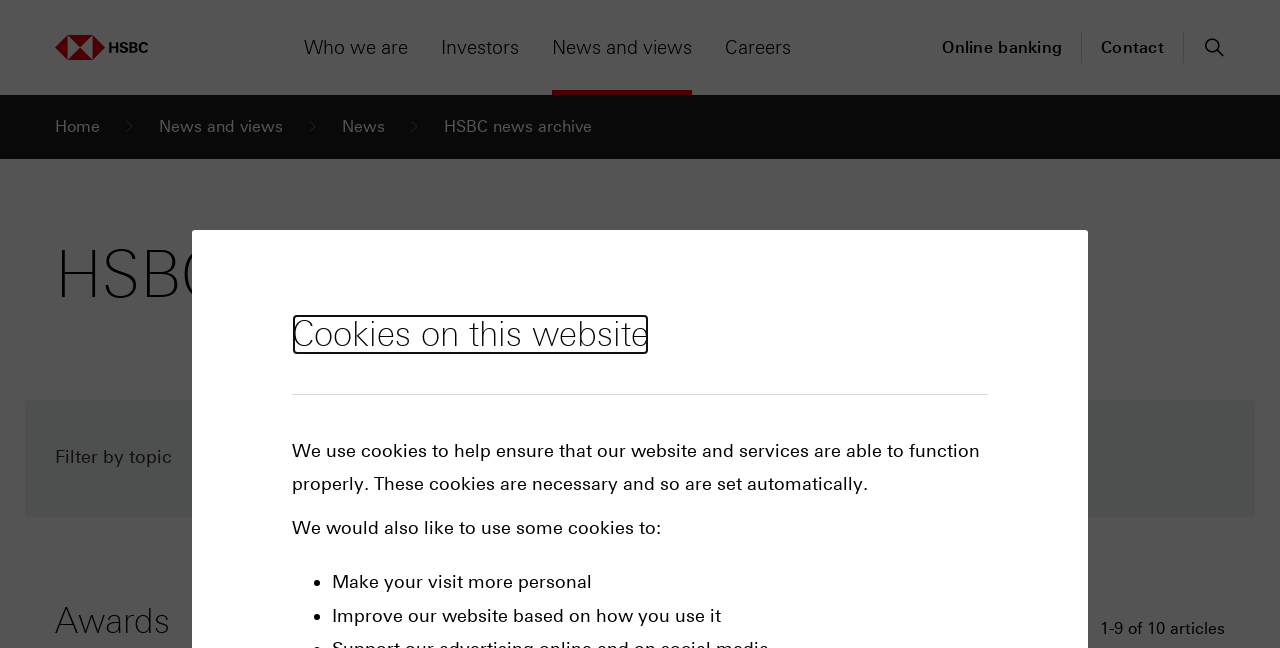What is the purpose of necessary cookies?
Please provide a single word or phrase answer based on the image.

Function properly